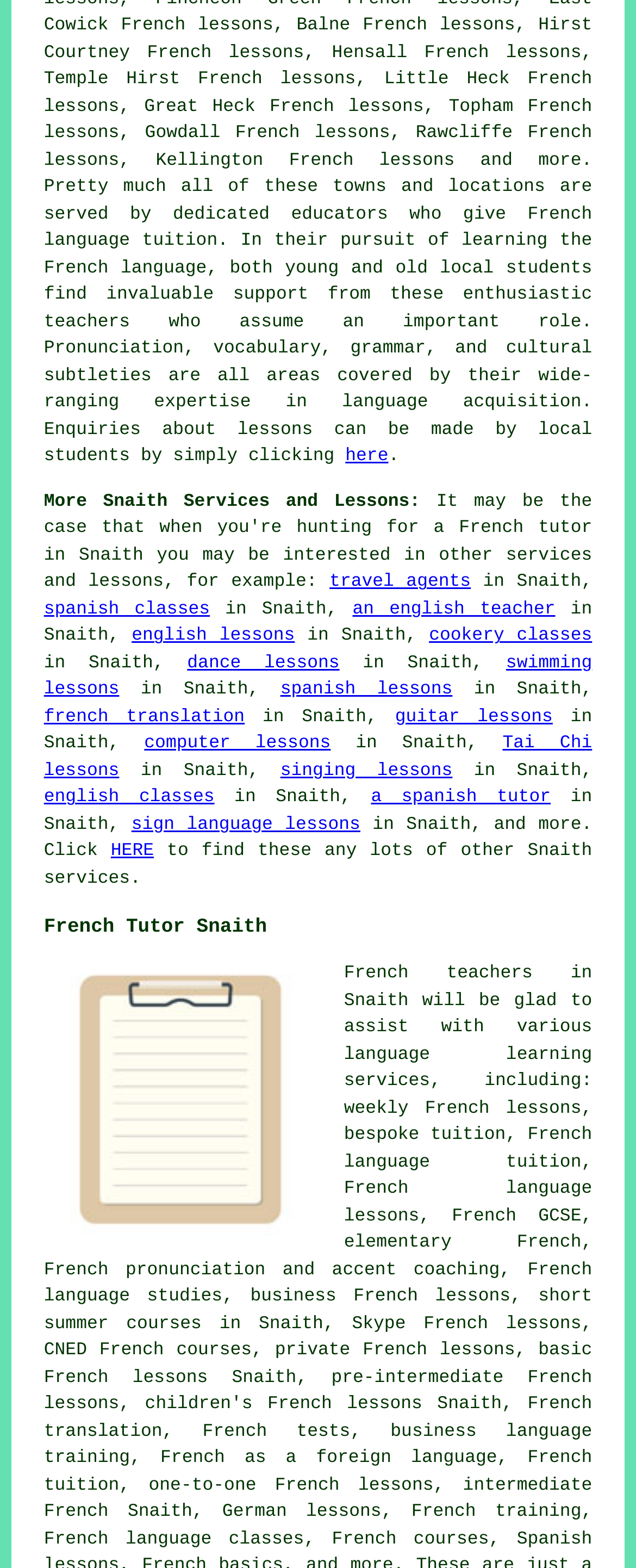Specify the bounding box coordinates of the element's region that should be clicked to achieve the following instruction: "Click on French language". The bounding box coordinates consist of four float numbers between 0 and 1, in the format [left, top, right, bottom].

[0.069, 0.165, 0.325, 0.178]